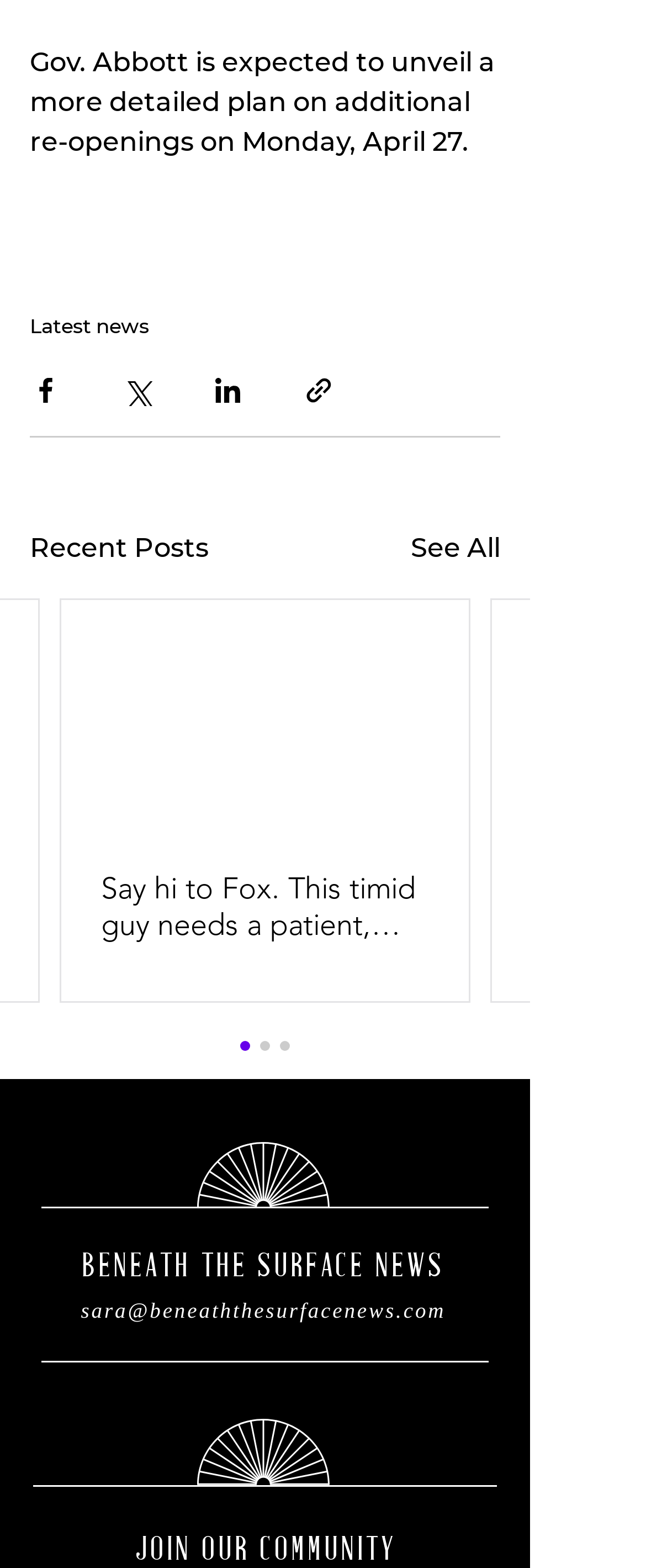Locate the bounding box coordinates of the region to be clicked to comply with the following instruction: "View recent posts". The coordinates must be four float numbers between 0 and 1, in the form [left, top, right, bottom].

[0.046, 0.338, 0.323, 0.363]